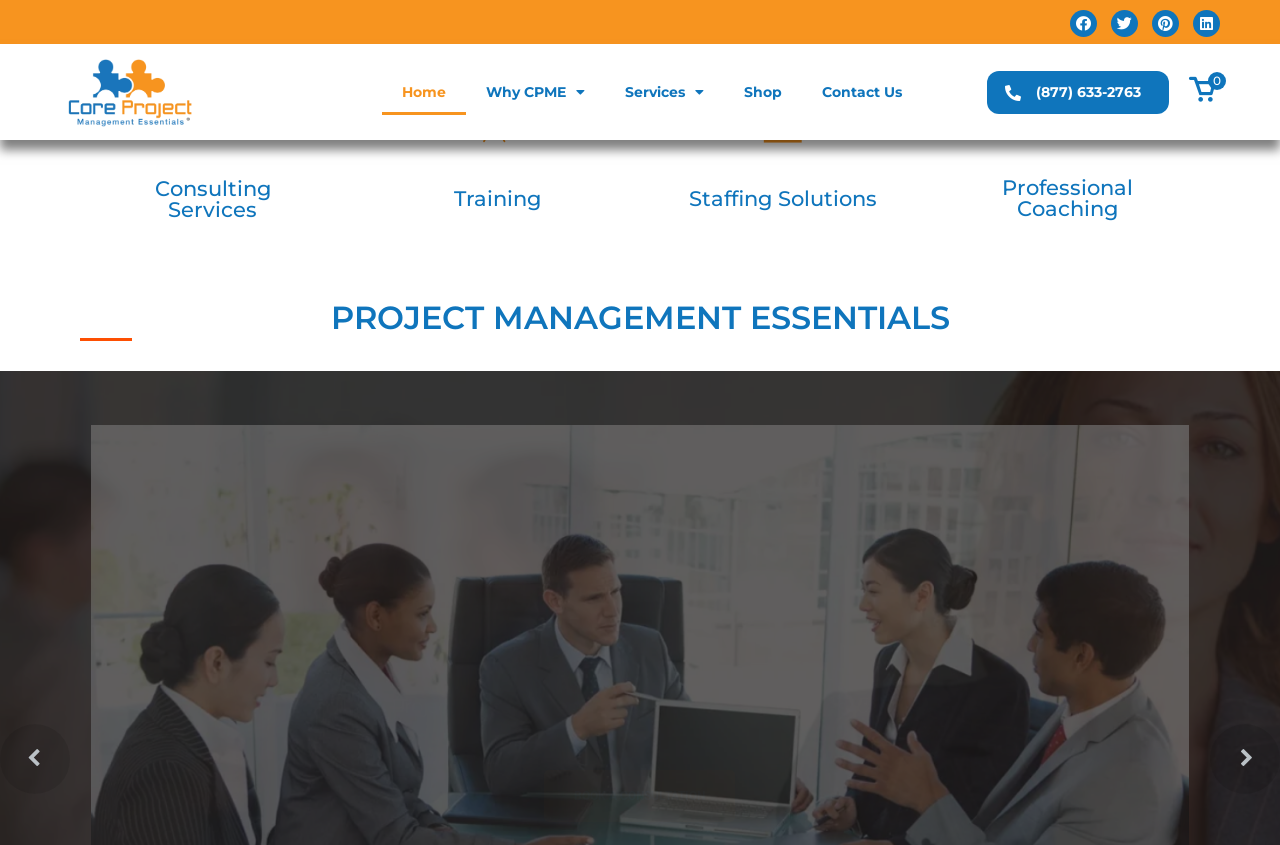Identify the bounding box coordinates of the part that should be clicked to carry out this instruction: "Click Learn More under Consulting Services".

[0.07, 0.526, 0.162, 0.57]